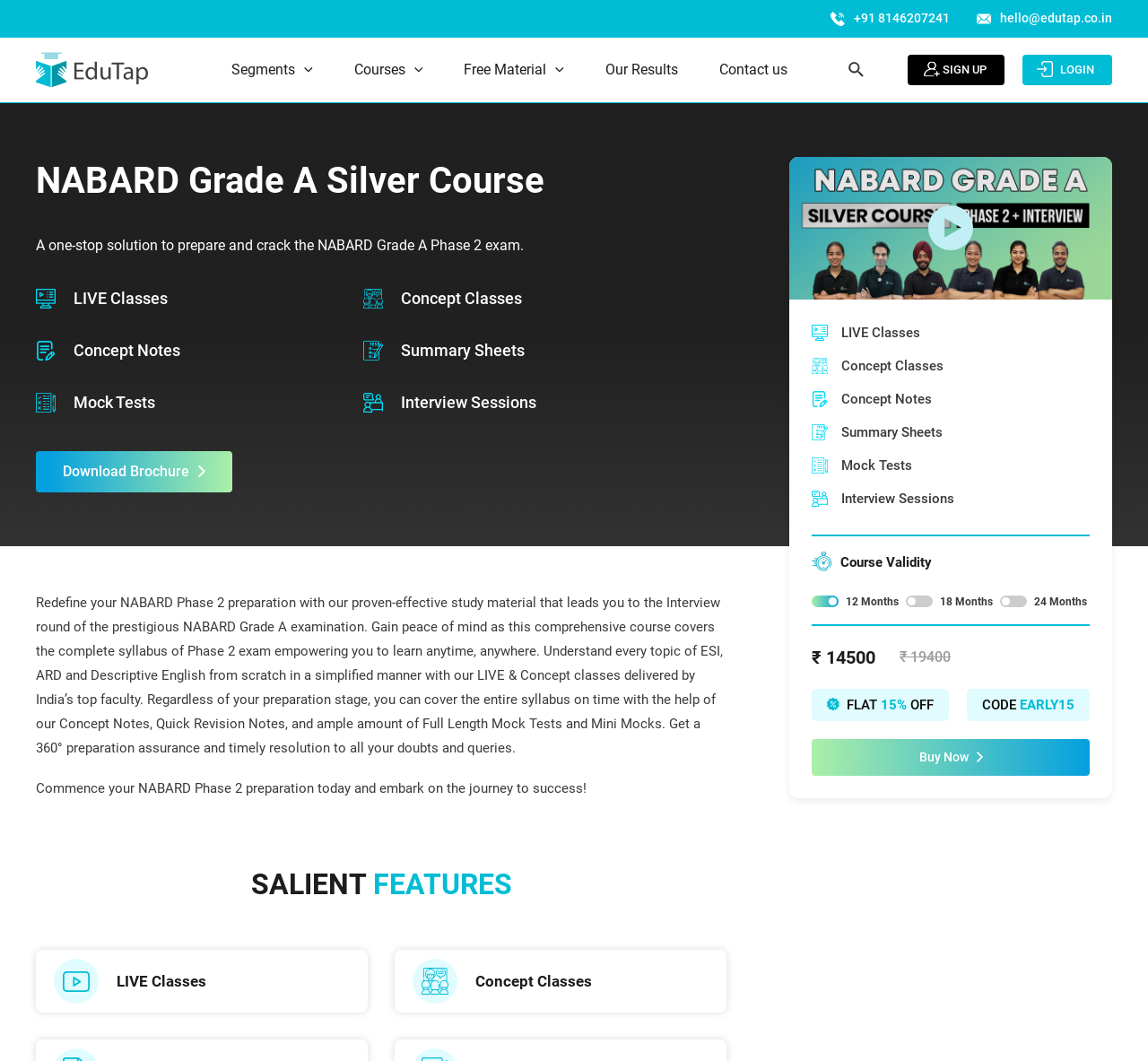What is the format of the classes?
Using the image, answer in one word or phrase.

LIVE Classes